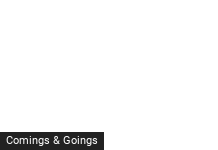Analyze the image and describe all key details you can observe.

The image features the section titled "Comings & Goings," which highlights recent changes within the hospitality industry. This section likely provides updates about personnel movements, new appointments, and notable transitions within various hotel management companies. It serves as an important resource for keeping stakeholders informed about the dynamic landscape of hotel leadership and team structures, underscoring the ongoing developments that impact the sector. The background appears minimalistic, allowing the title to stand out prominently, thus drawing attention to the significance of these updates in the hospitality field.